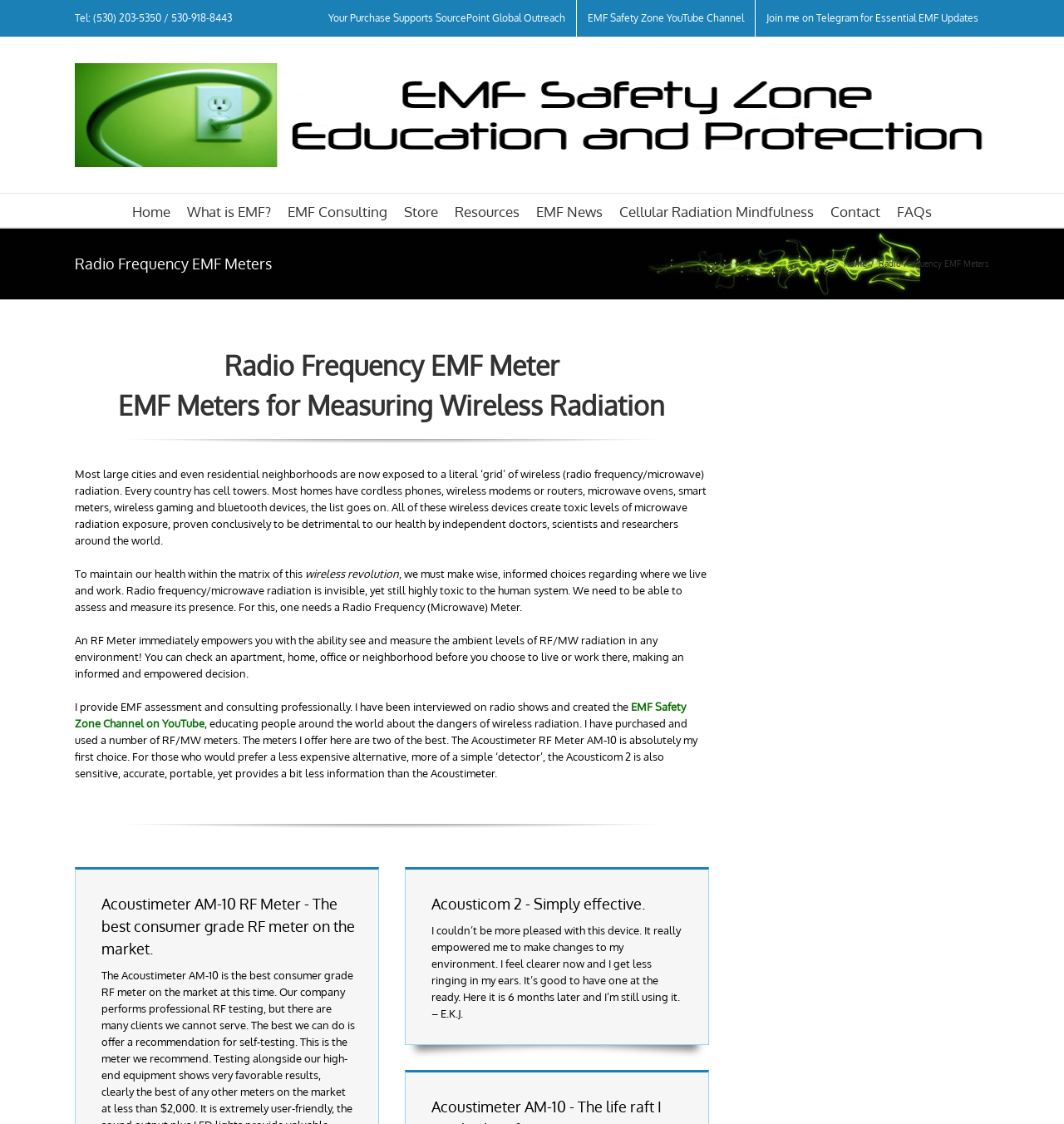Locate the bounding box of the UI element defined by this description: "https://www.copfs.gov.uk/crown-copyright/". The coordinates should be given as four float numbers between 0 and 1, formatted as [left, top, right, bottom].

None